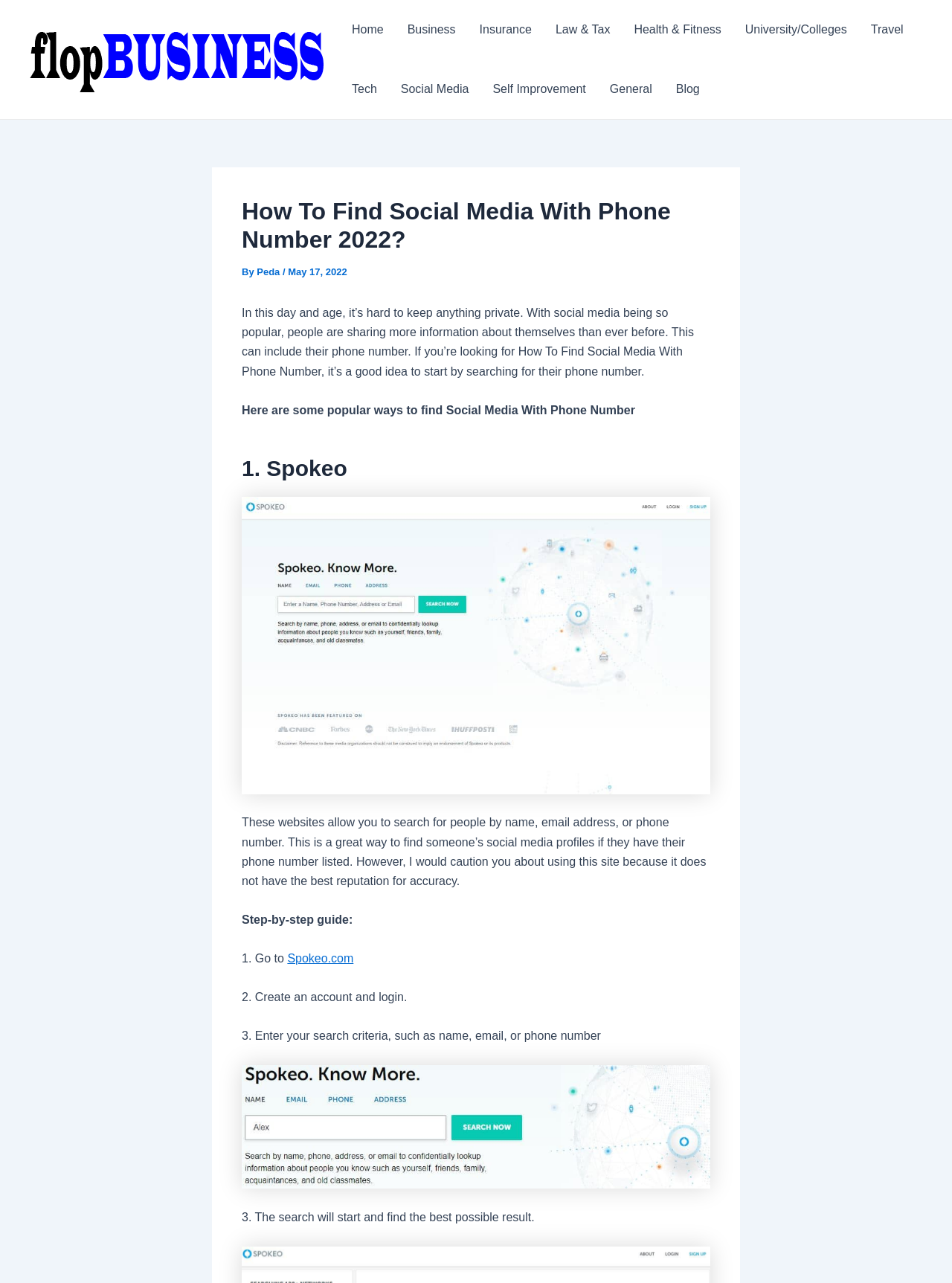Using floating point numbers between 0 and 1, provide the bounding box coordinates in the format (top-left x, top-left y, bottom-right x, bottom-right y). Locate the UI element described here: Self Improvement

[0.505, 0.046, 0.628, 0.093]